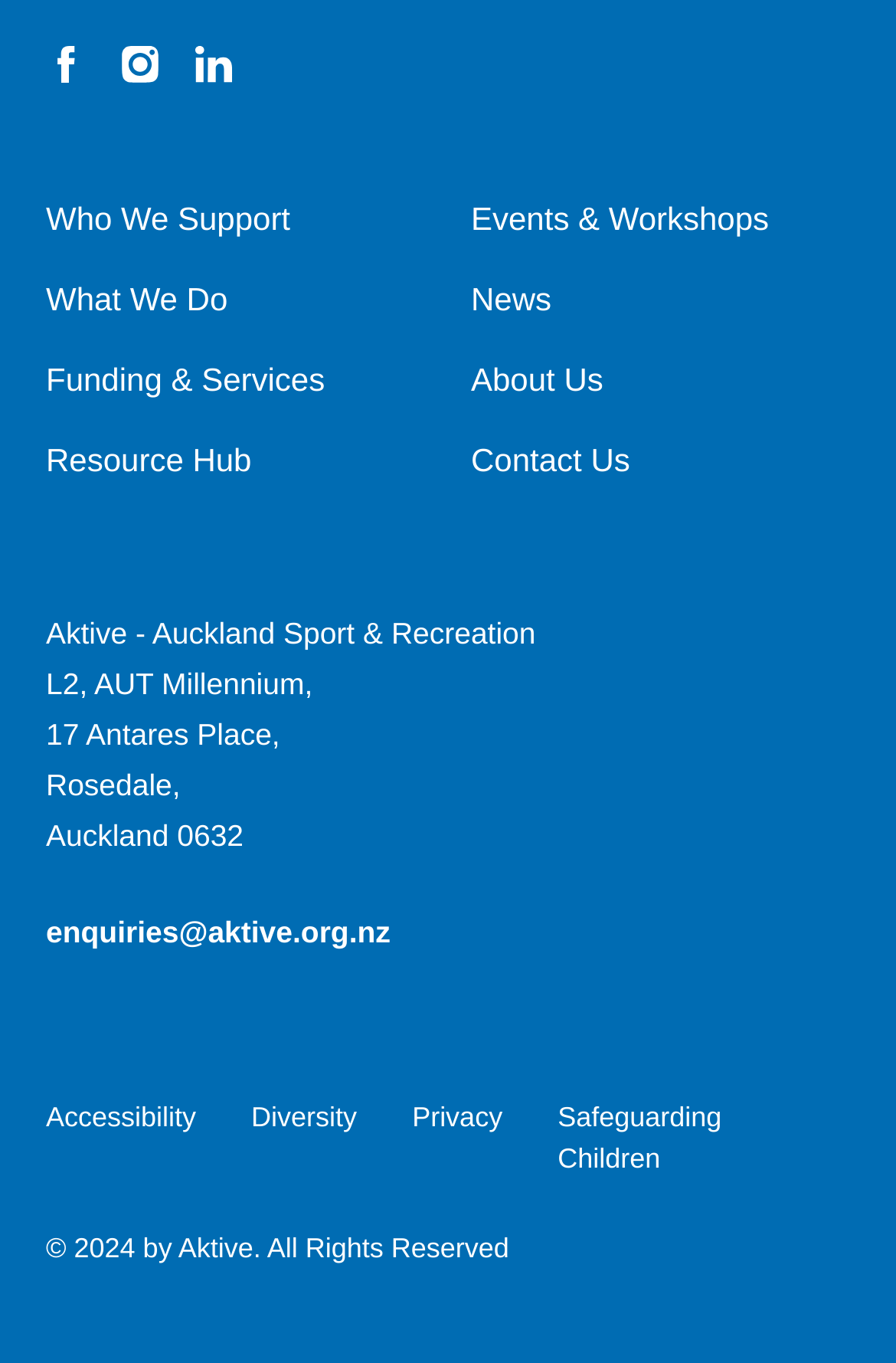What is the email address for enquiries?
Provide a detailed answer to the question using information from the image.

The email address for enquiries can be found in the link element with the text 'enquiries@aktive.org.nz' near the bottom of the webpage.